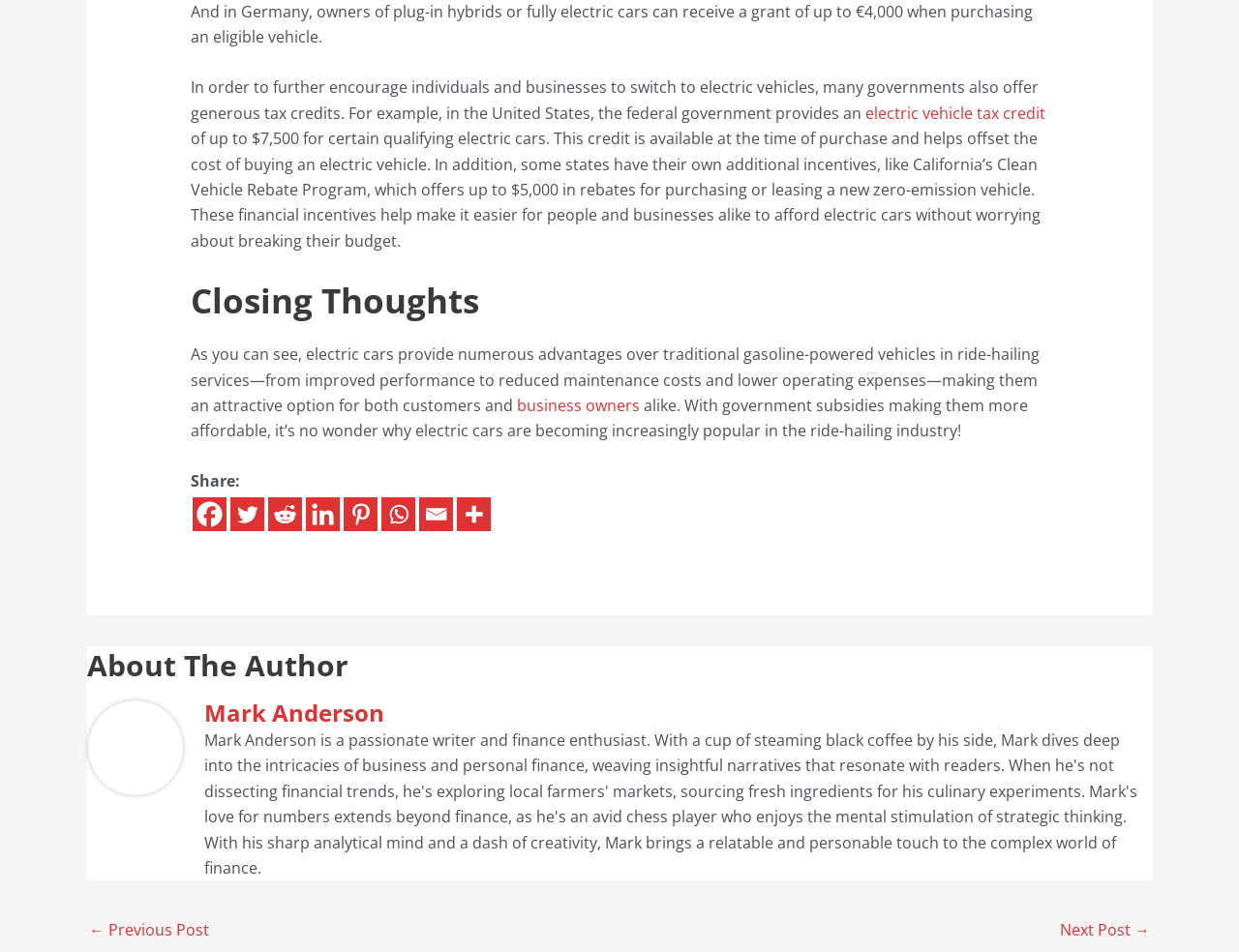What is the purpose of government subsidies for electric cars? Using the information from the screenshot, answer with a single word or phrase.

to make them more affordable